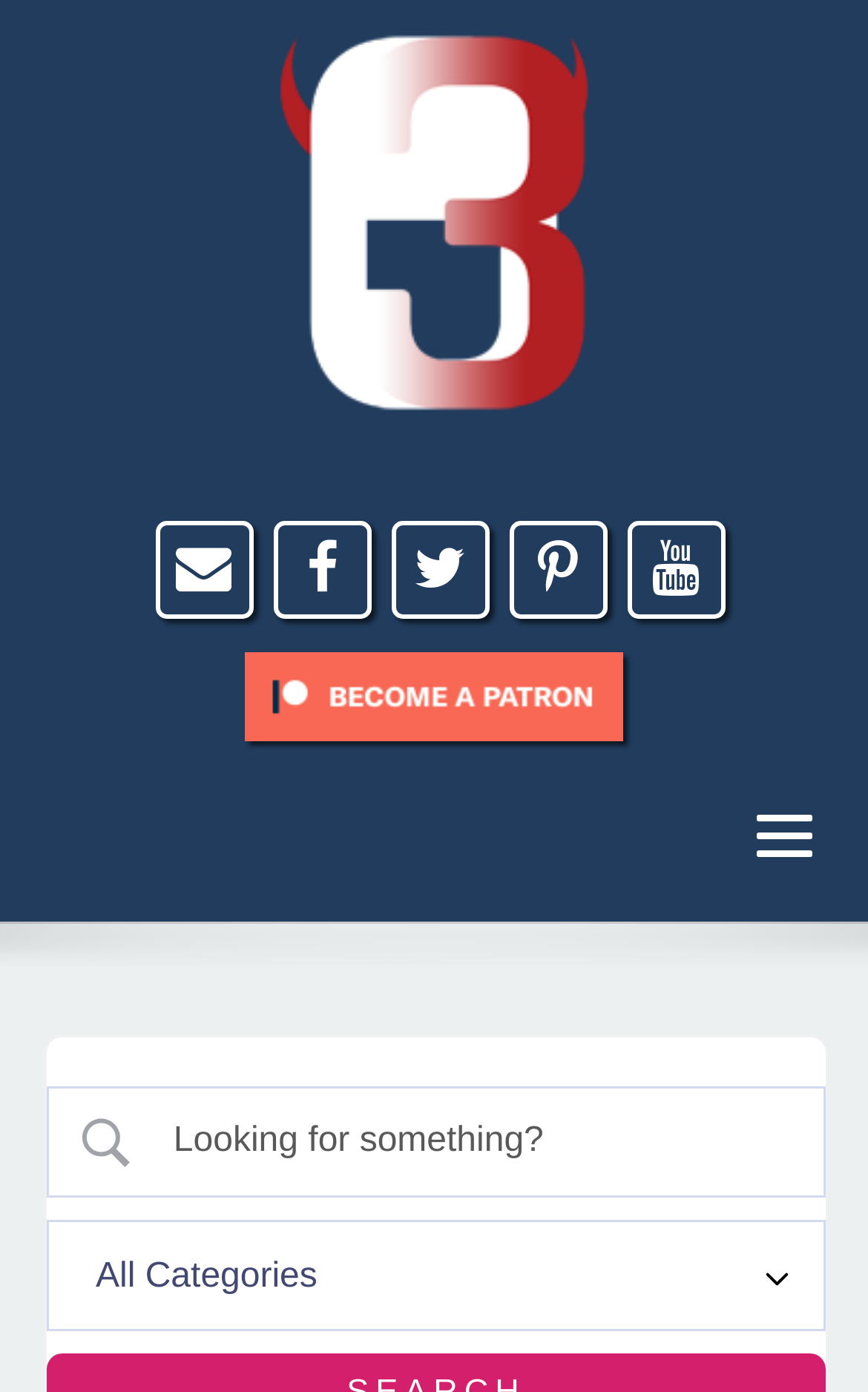Bounding box coordinates are given in the format (top-left x, top-left y, bottom-right x, bottom-right y). All values should be floating point numbers between 0 and 1. Provide the bounding box coordinate for the UI element described as: title="Twitter"

[0.455, 0.398, 0.558, 0.429]